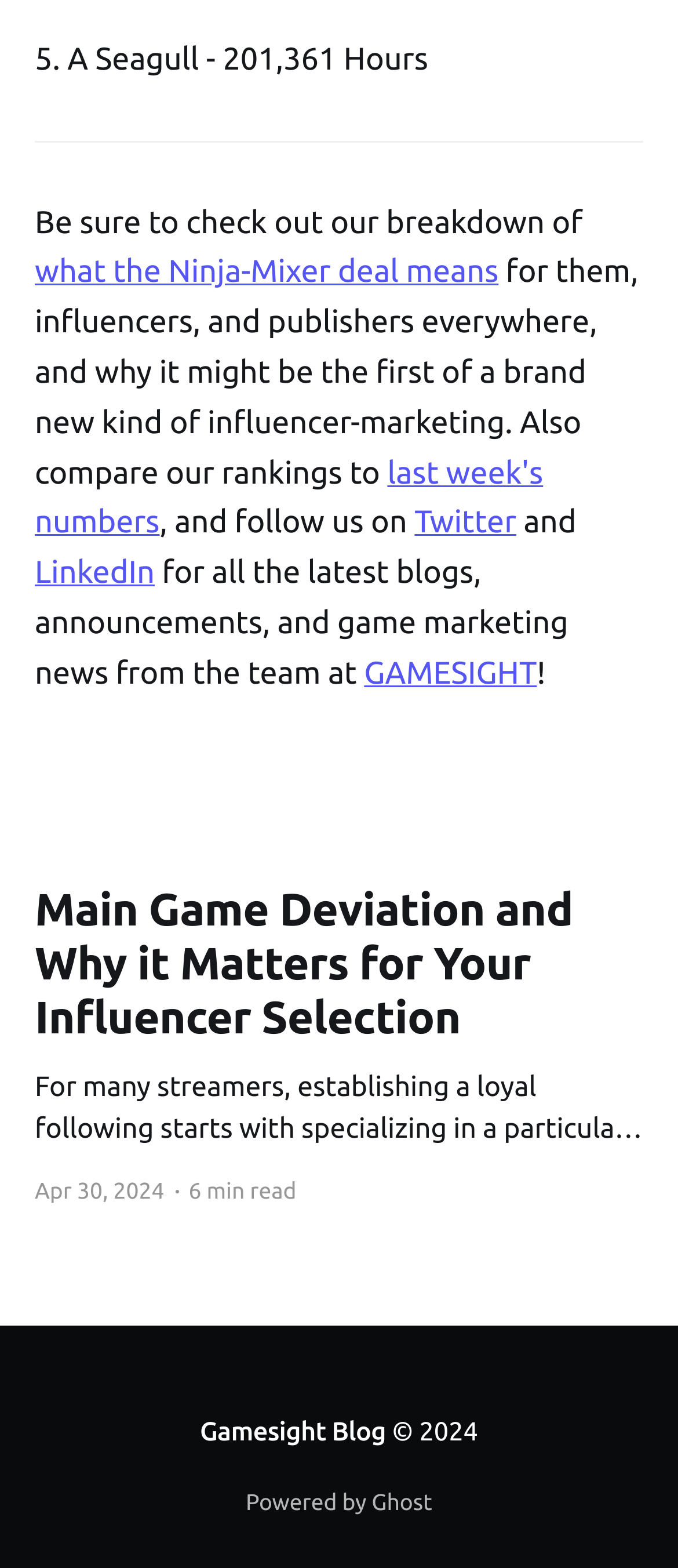Provide a one-word or short-phrase response to the question:
What is the date of the article?

Apr 30, 2024